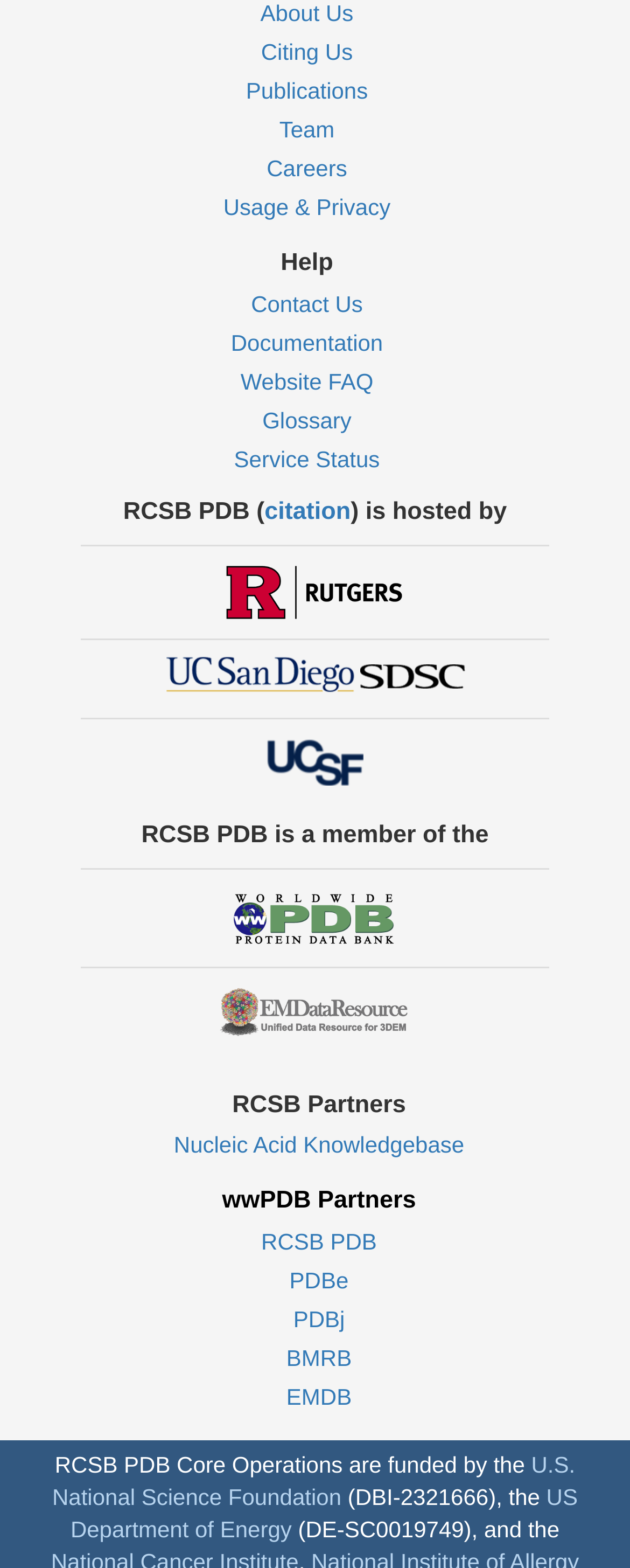Please find the bounding box coordinates (top-left x, top-left y, bottom-right x, bottom-right y) in the screenshot for the UI element described as follows: US Department of Energy

[0.112, 0.946, 0.917, 0.983]